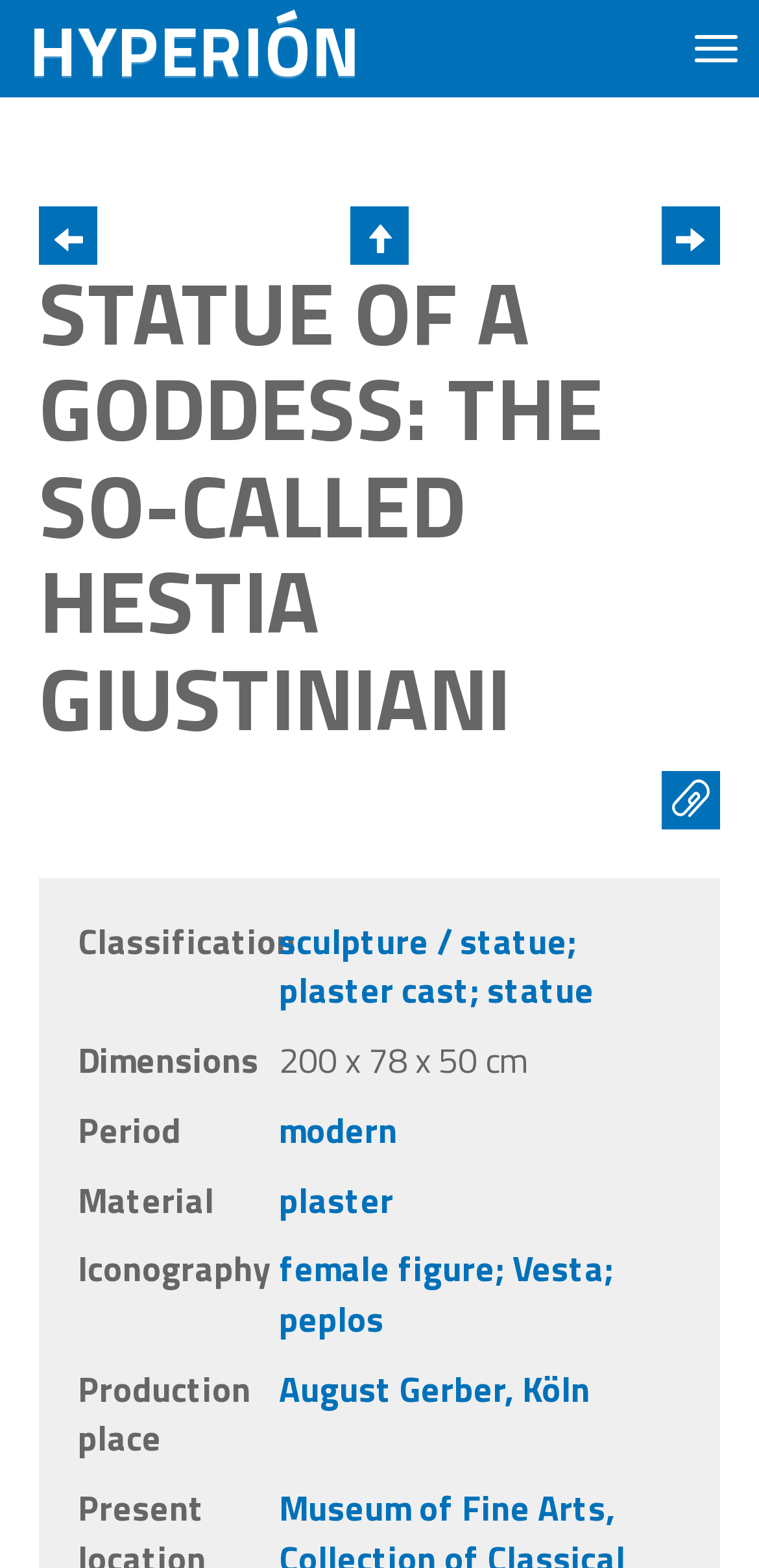Show me the bounding box coordinates of the clickable region to achieve the task as per the instruction: "Visit HYPERIÓN".

[0.0, 0.0, 0.515, 0.062]